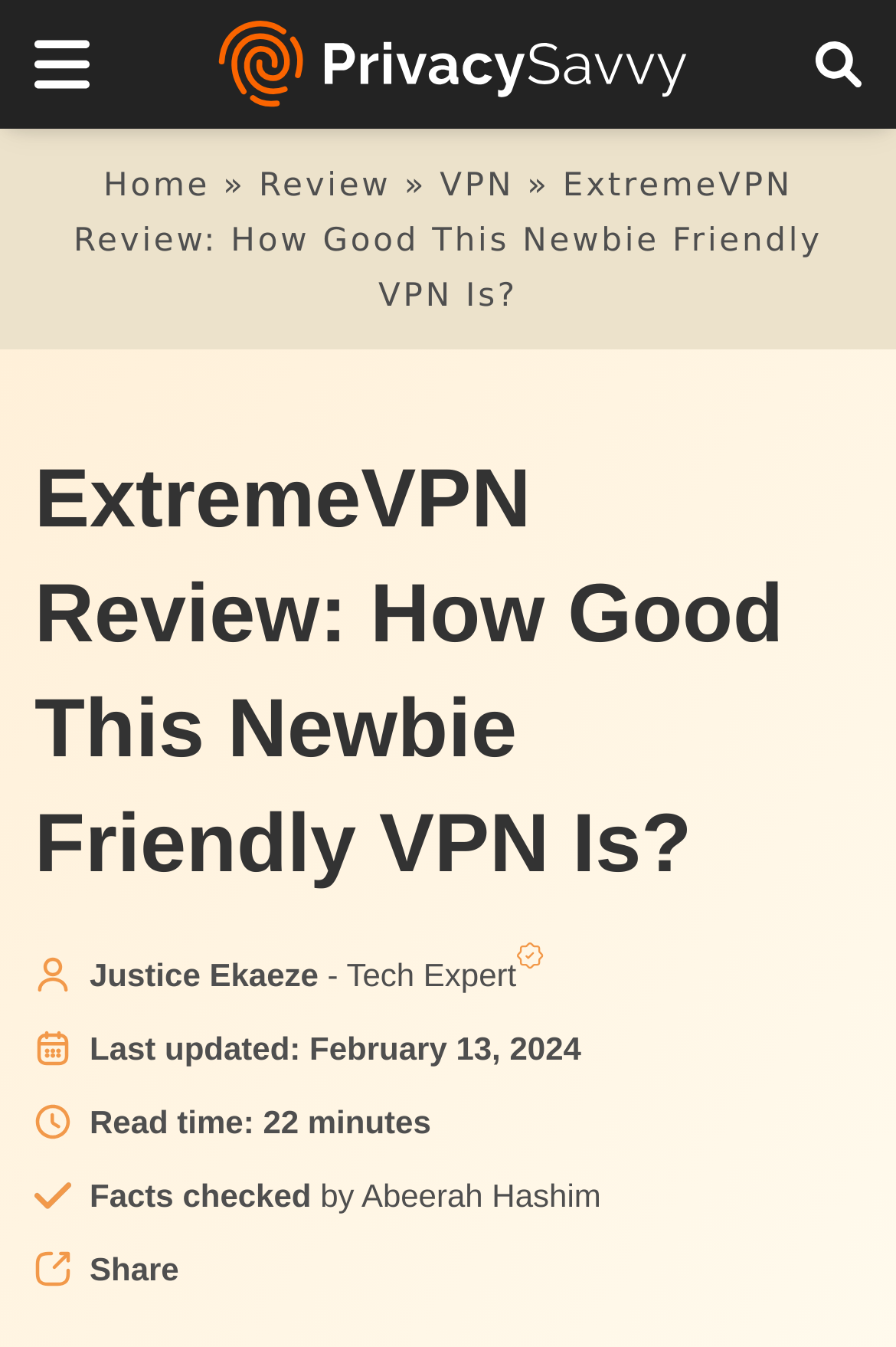Show the bounding box coordinates for the HTML element as described: "1. ExtremeVPN overview".

[0.051, 0.092, 0.949, 0.133]